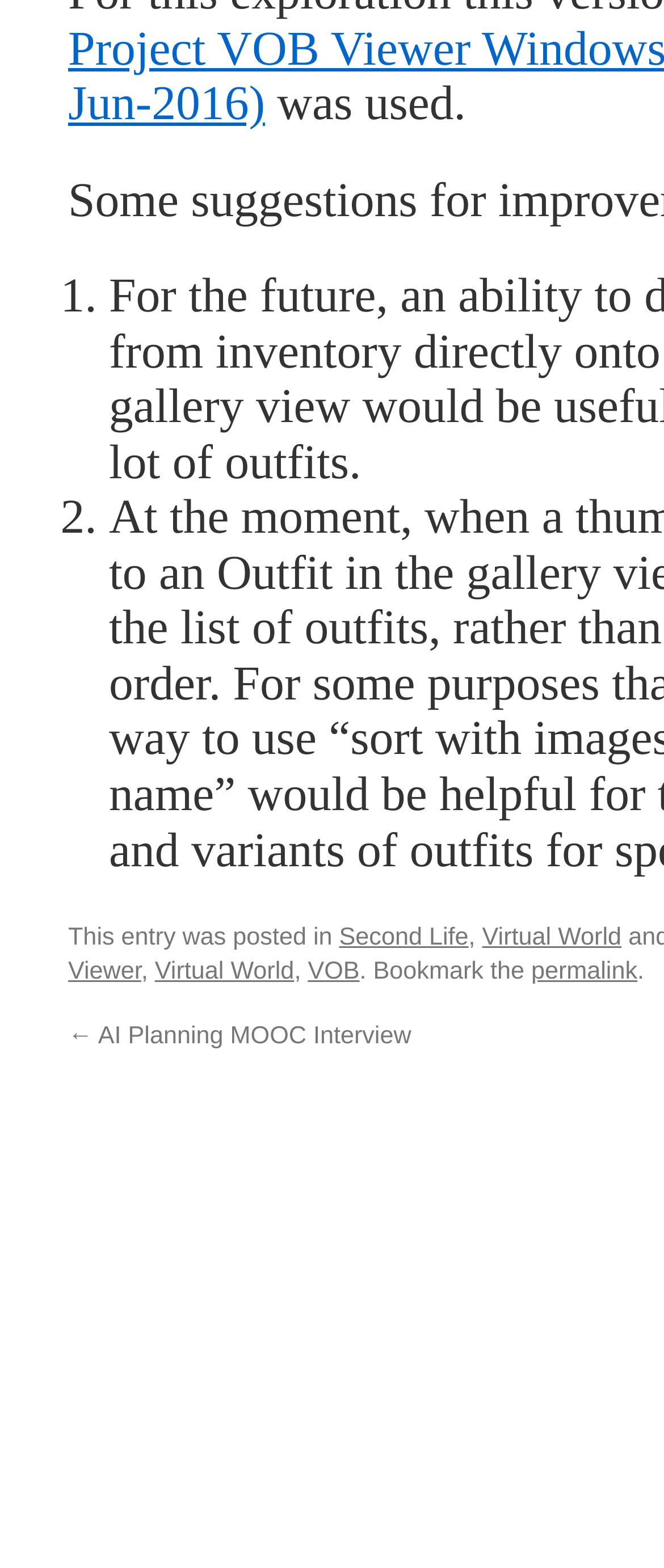Answer the question in a single word or phrase:
How many links are in the post?

5